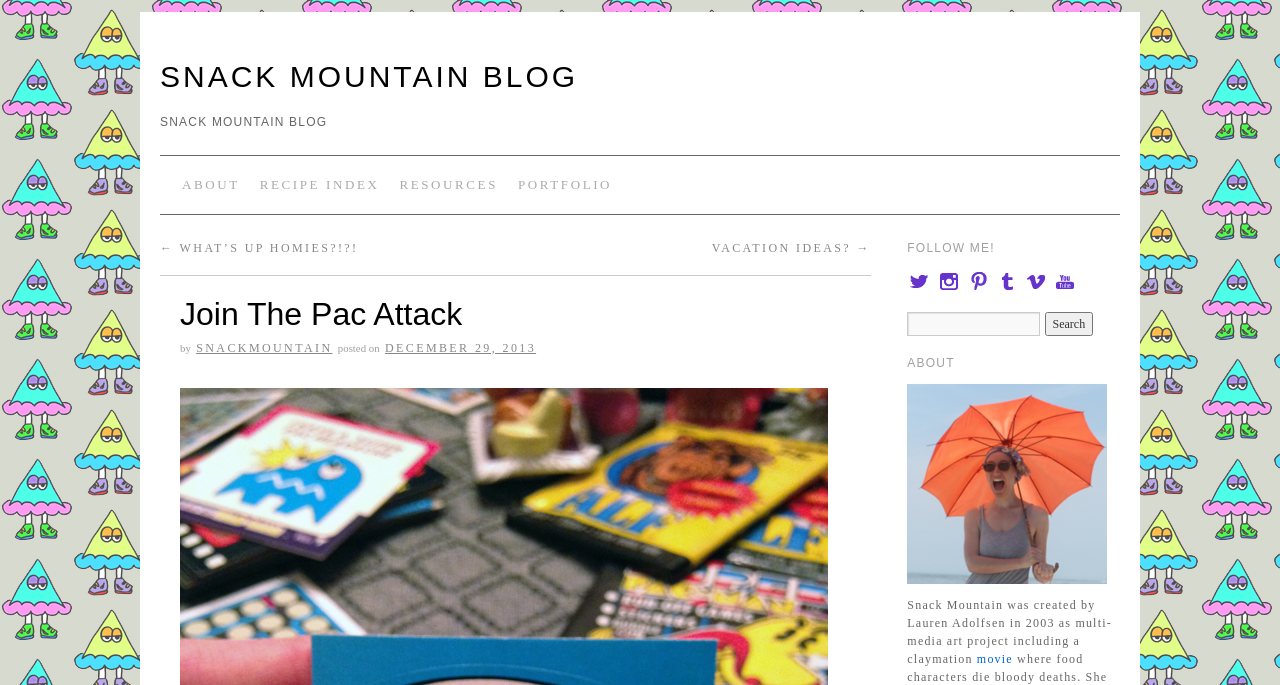What is the name of the blog? Please answer the question using a single word or phrase based on the image.

Snack Mountain Blog